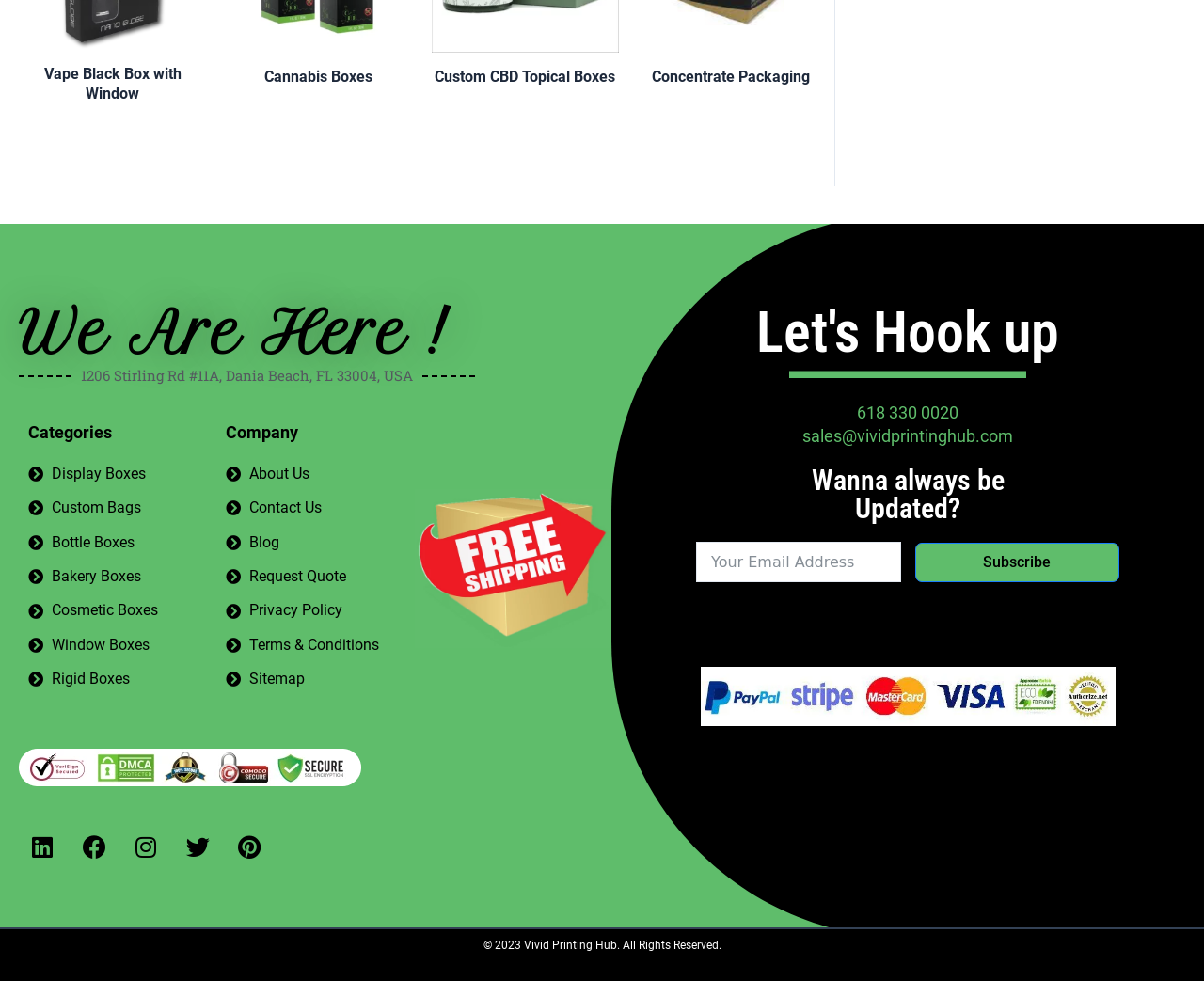Please answer the following question as detailed as possible based on the image: 
What types of products does the company offer?

I found the types of products offered by the company by looking at the links under the 'Categories' heading, which include Display Boxes, Custom Bags, Bottle Boxes, and more.